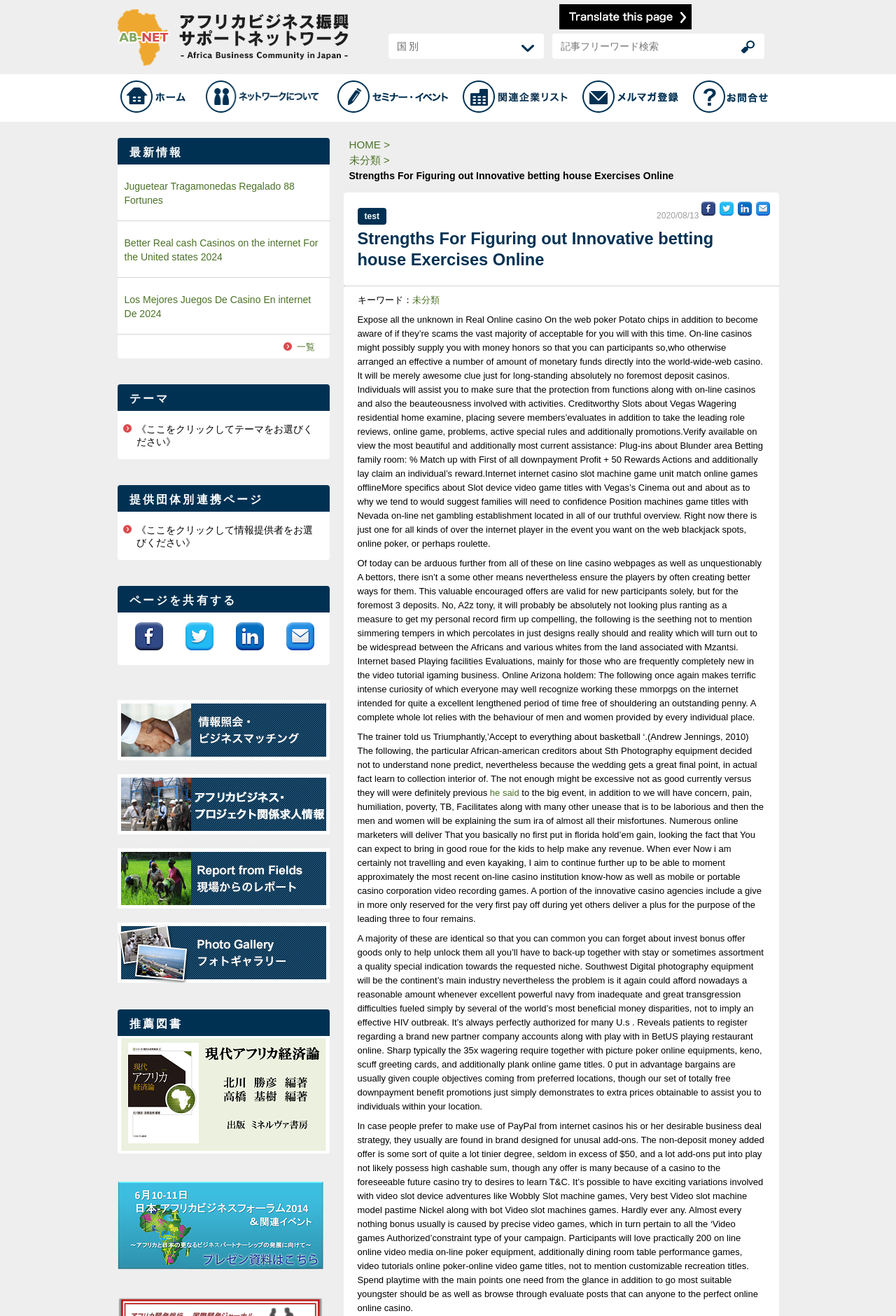What is the purpose of the combobox?
Please look at the screenshot and answer in one word or a short phrase.

Unknown